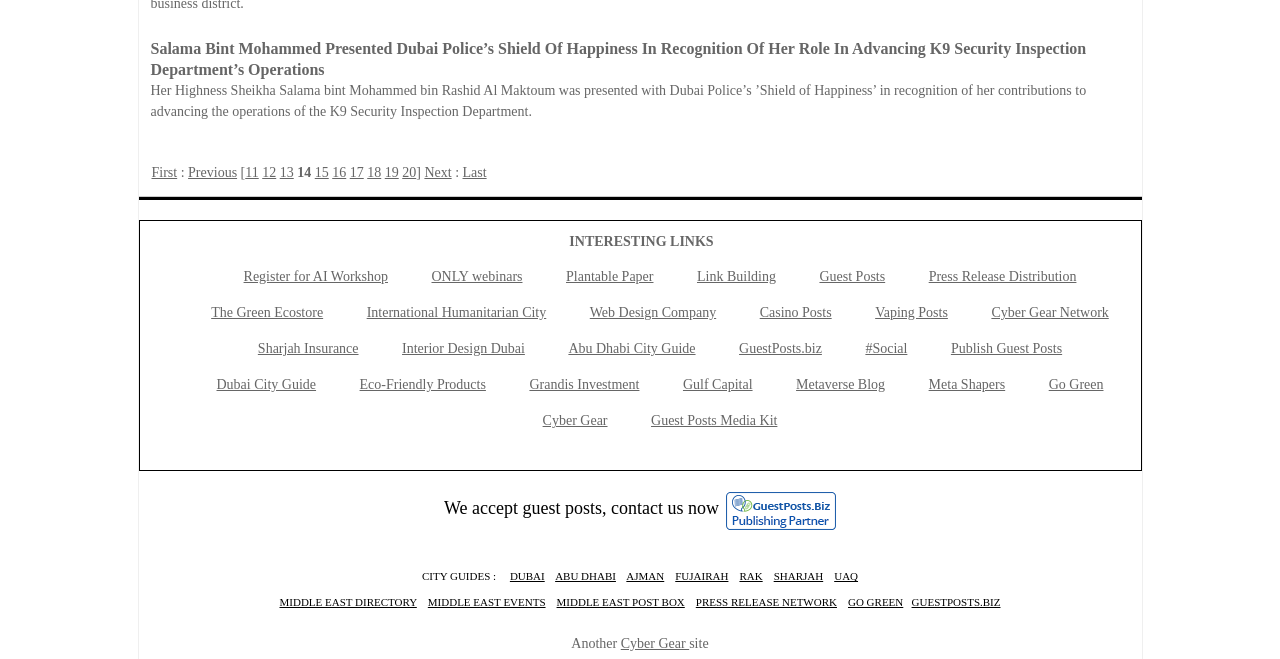Locate the bounding box coordinates of the element's region that should be clicked to carry out the following instruction: "Check the 'CITY GUIDES'". The coordinates need to be four float numbers between 0 and 1, i.e., [left, top, right, bottom].

[0.108, 0.844, 0.892, 0.954]